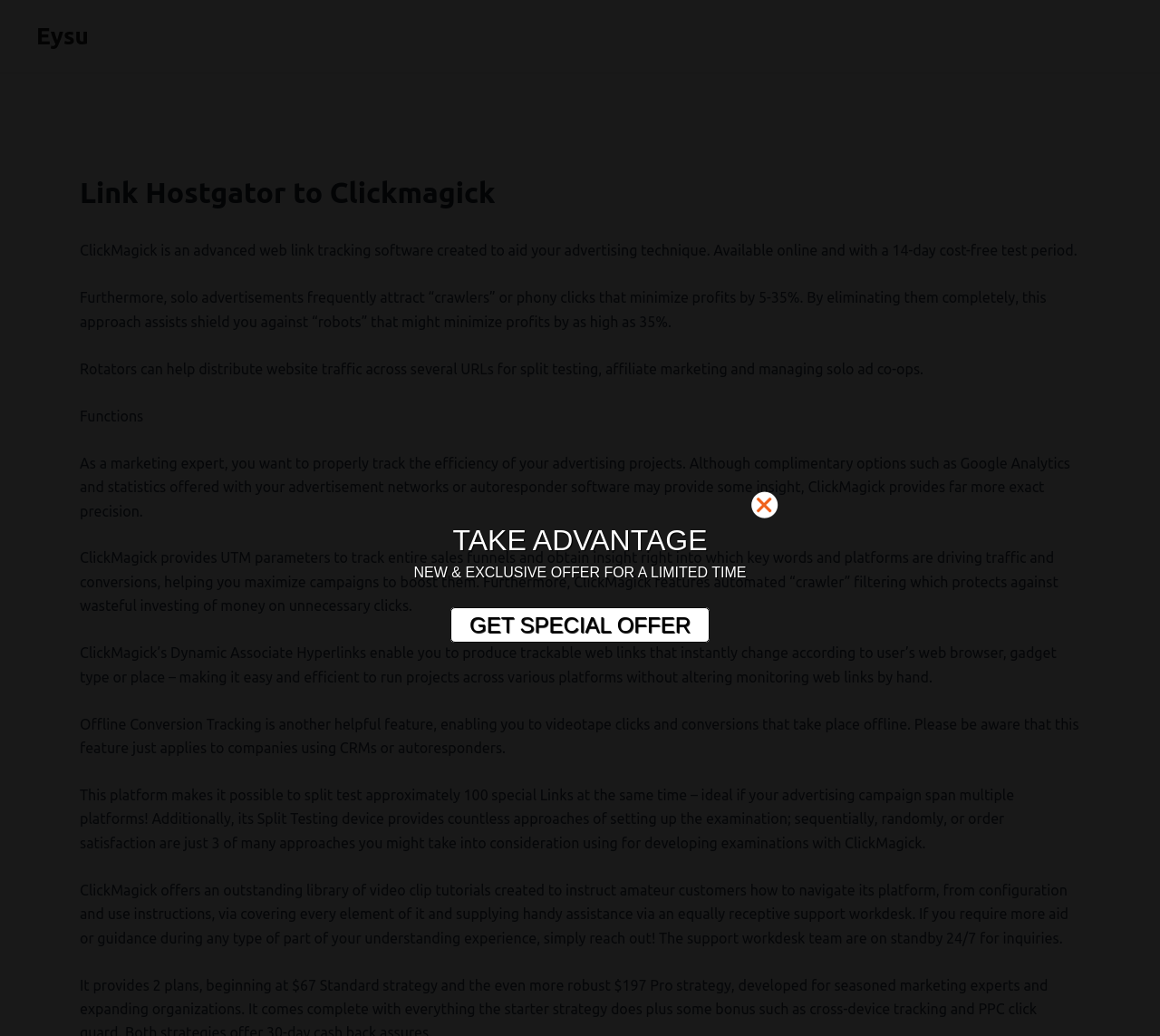What is ClickMagick?
Look at the image and respond with a single word or a short phrase.

Advanced web link tracking software